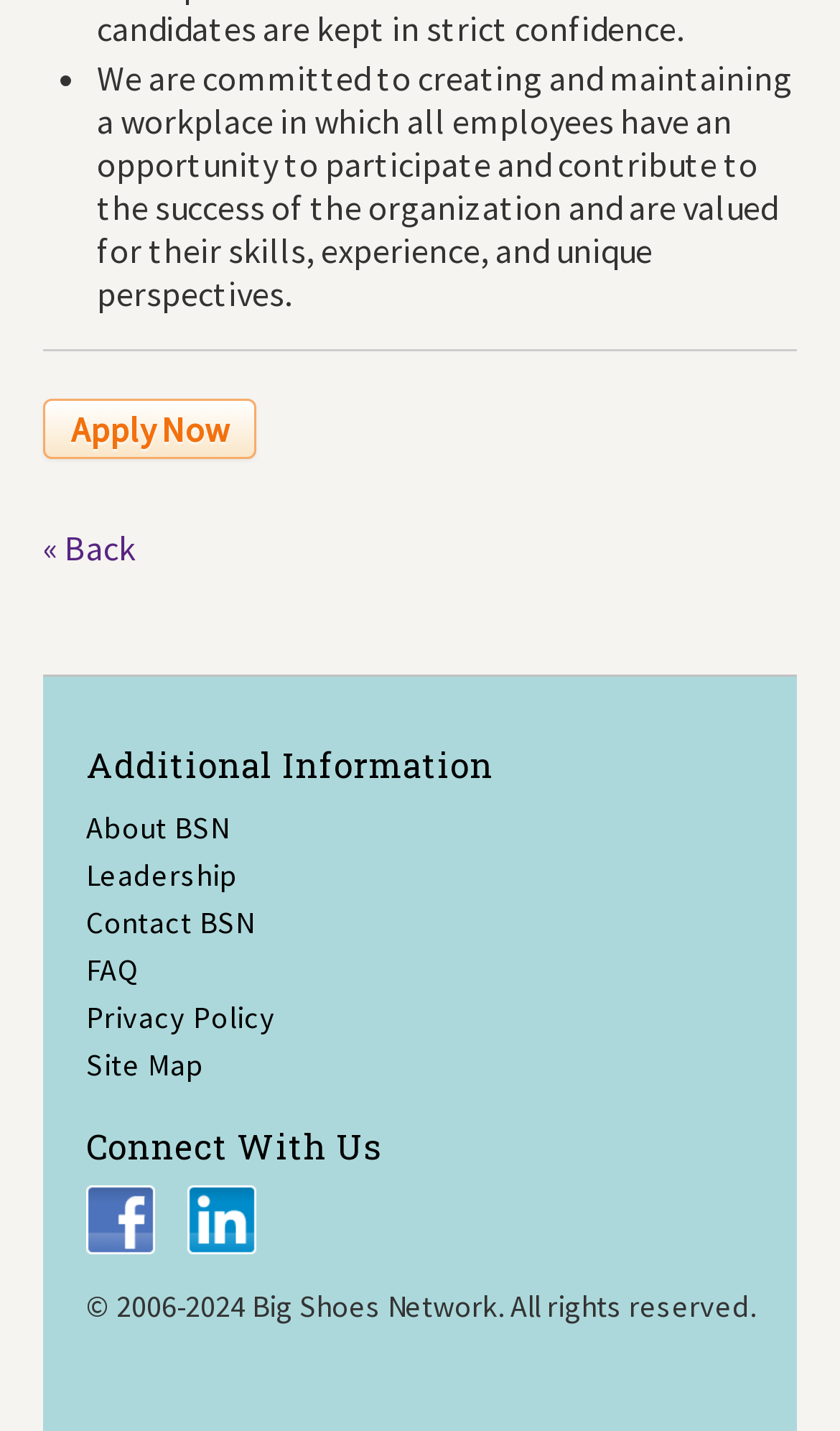Find the bounding box of the UI element described as follows: "title="Follow BSN on LinkedIn"".

[0.223, 0.837, 0.305, 0.864]